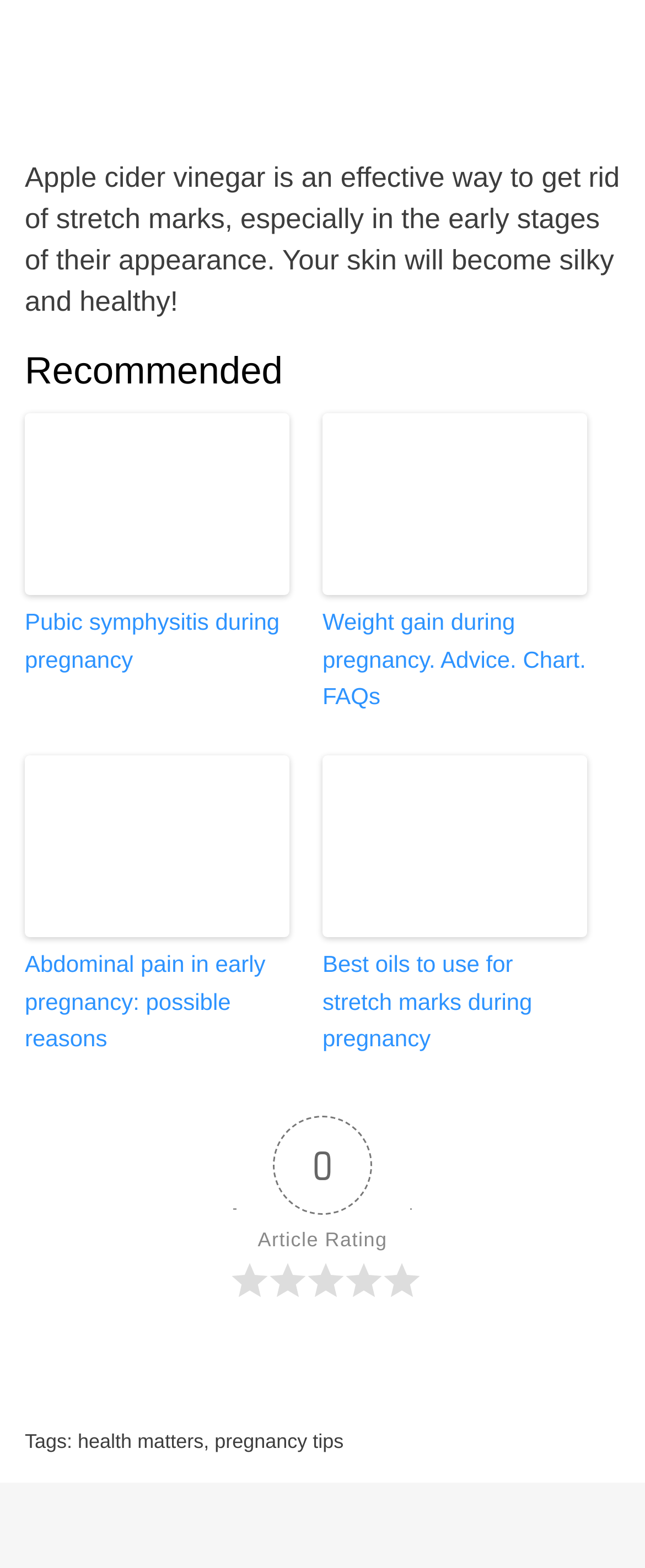Provide a one-word or short-phrase response to the question:
What is the article rating?

0